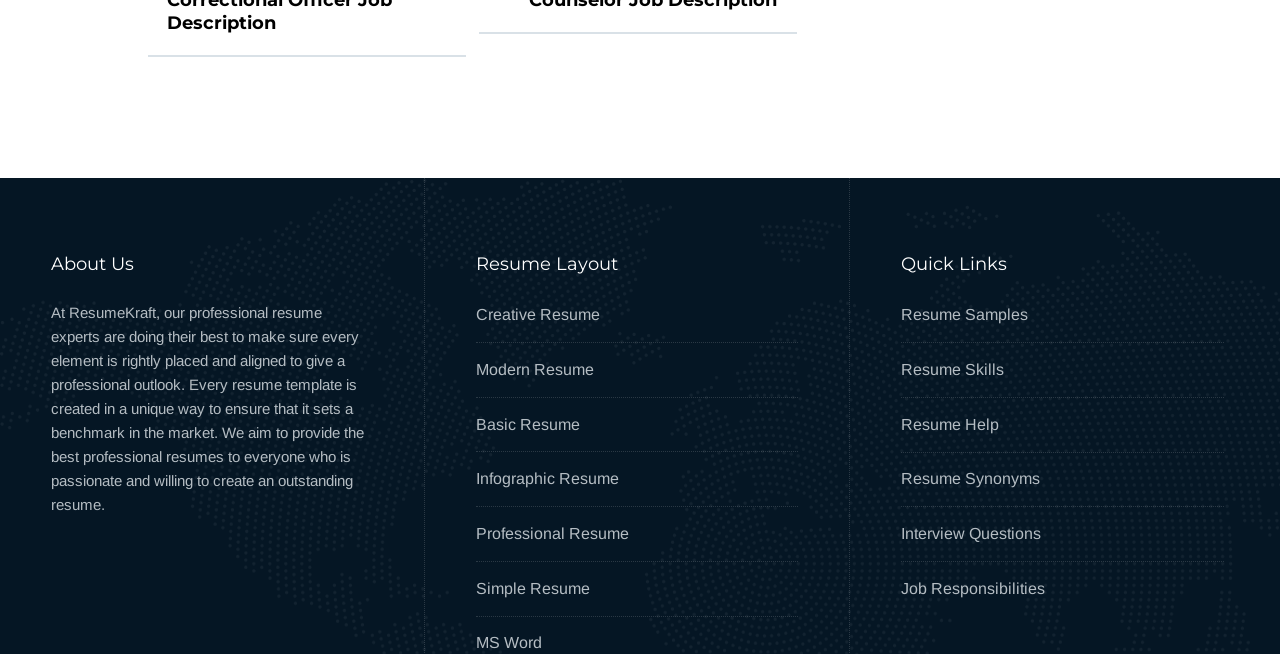Find the bounding box coordinates for the area that should be clicked to accomplish the instruction: "click Creative Resume".

[0.372, 0.468, 0.469, 0.494]